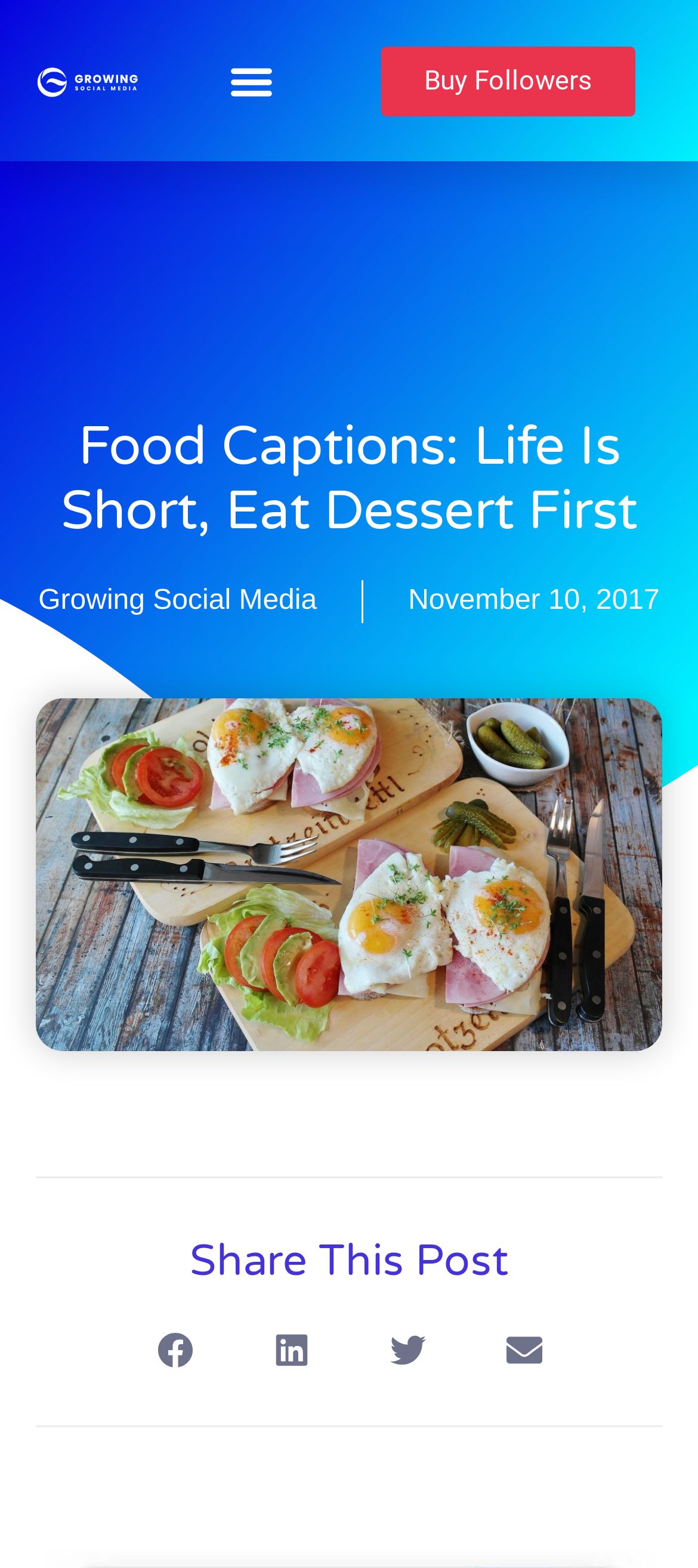Specify the bounding box coordinates of the area to click in order to execute this command: 'Visit the 'Buy Followers' page'. The coordinates should consist of four float numbers ranging from 0 to 1, and should be formatted as [left, top, right, bottom].

[0.546, 0.029, 0.91, 0.074]